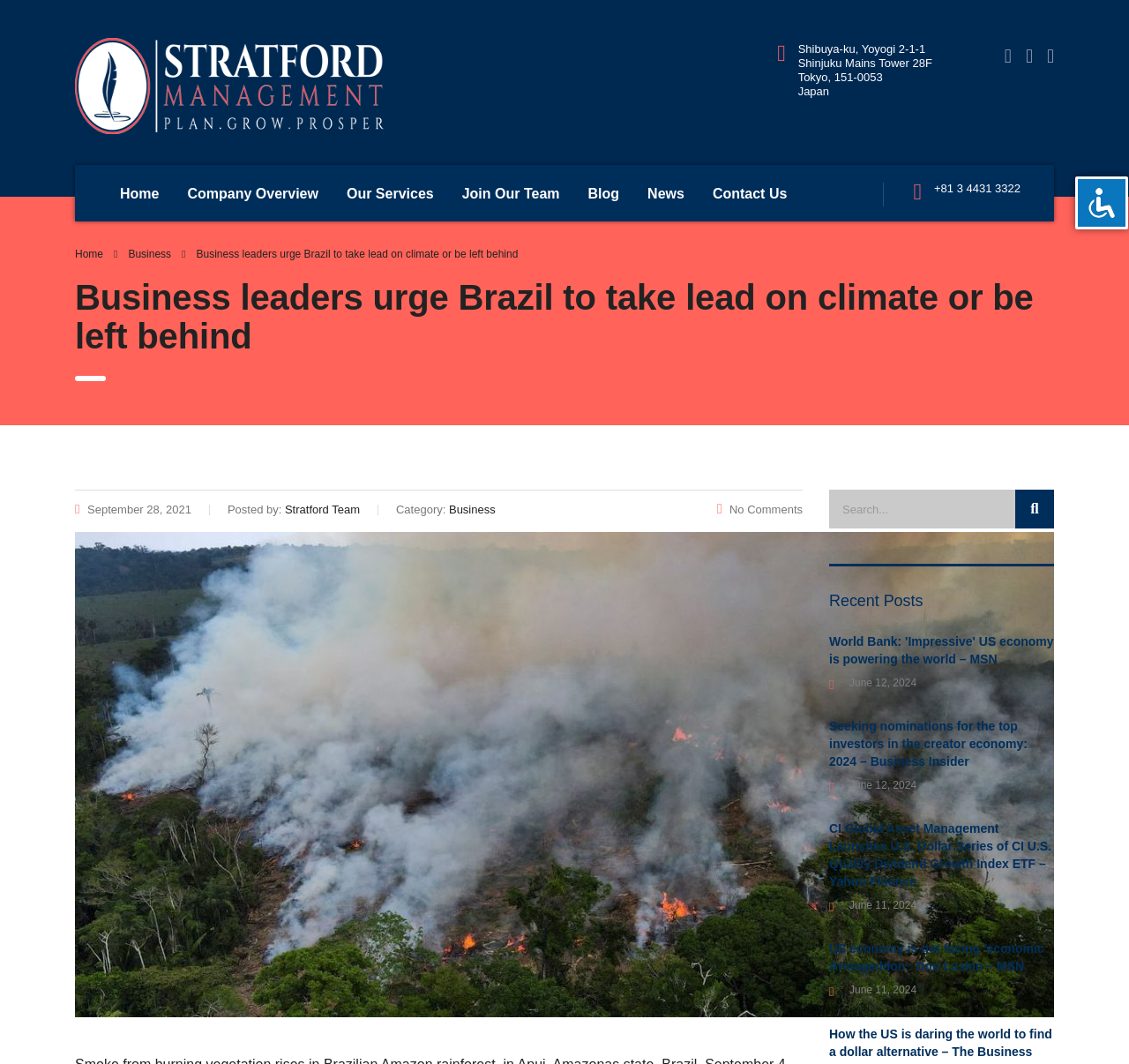Carefully examine the image and provide an in-depth answer to the question: How many recent posts are listed?

I found the number of recent posts by looking at the list of links below the 'Recent Posts' heading, which contains three links to recent articles.